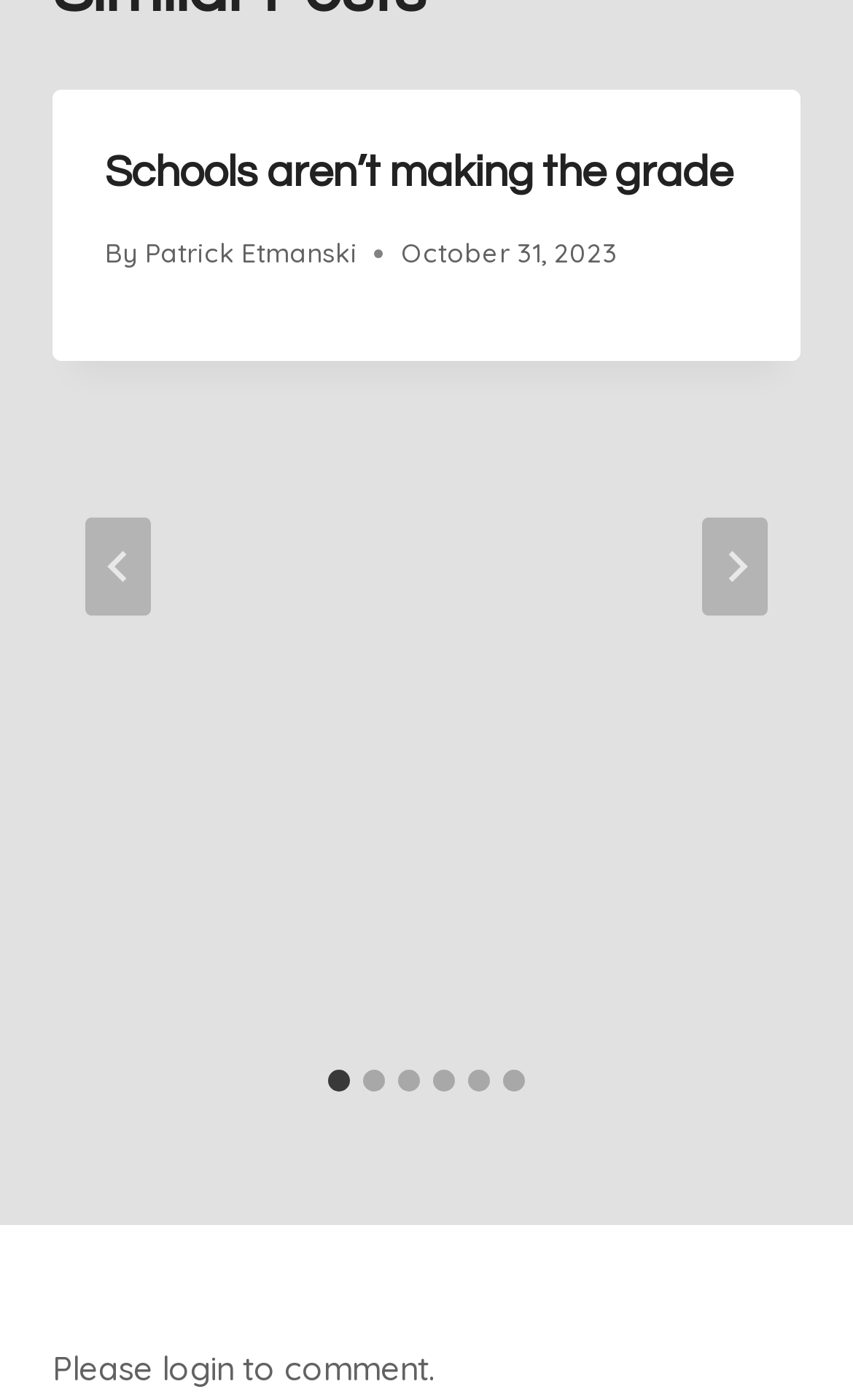Please determine the bounding box coordinates for the UI element described here. Use the format (top-left x, top-left y, bottom-right x, bottom-right y) with values bounded between 0 and 1: aria-label="Go to slide 4"

[0.508, 0.765, 0.533, 0.78]